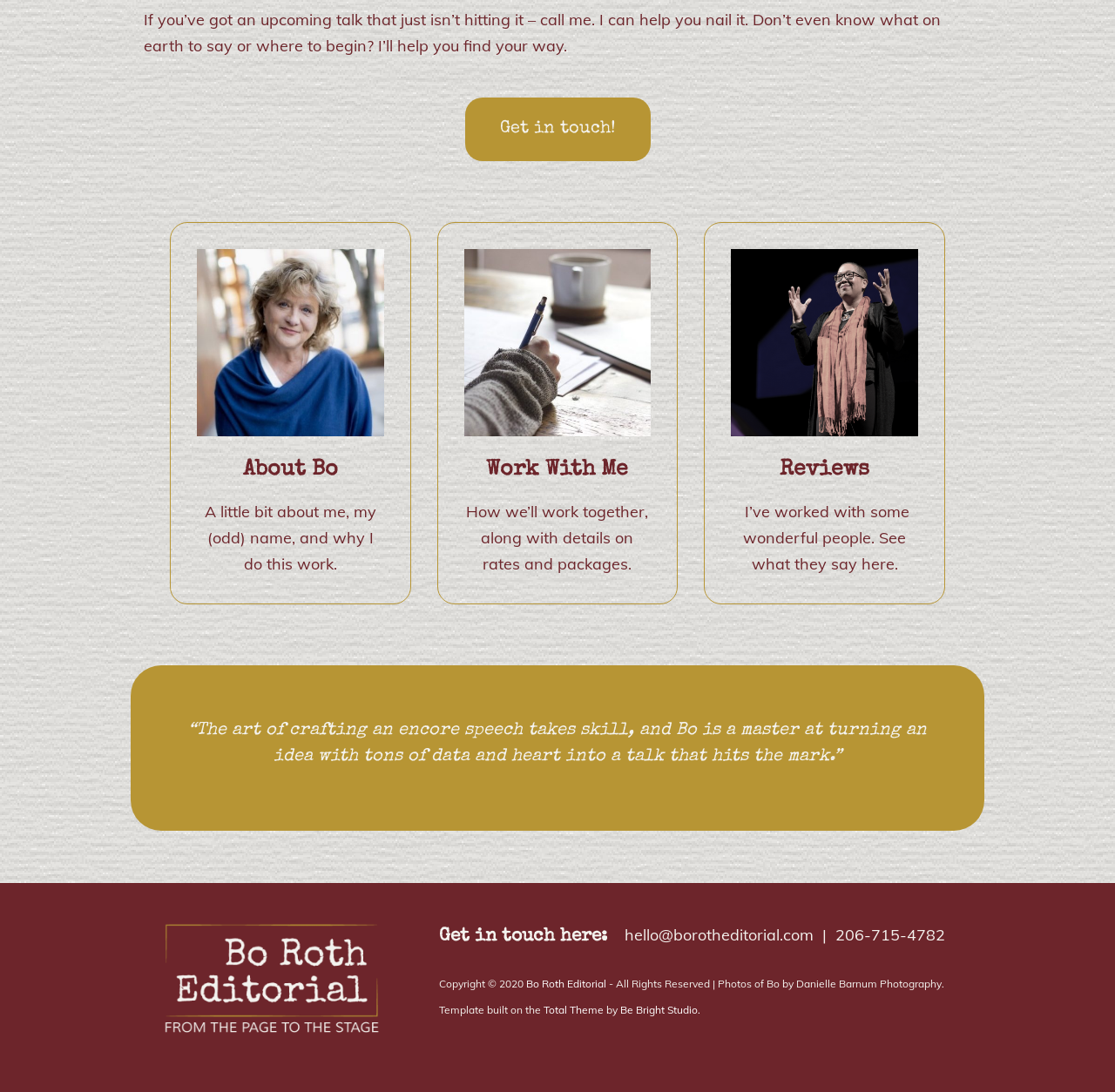Identify the bounding box coordinates for the UI element described by the following text: "Bo Roth Editorial". Provide the coordinates as four float numbers between 0 and 1, in the format [left, top, right, bottom].

[0.471, 0.895, 0.543, 0.907]